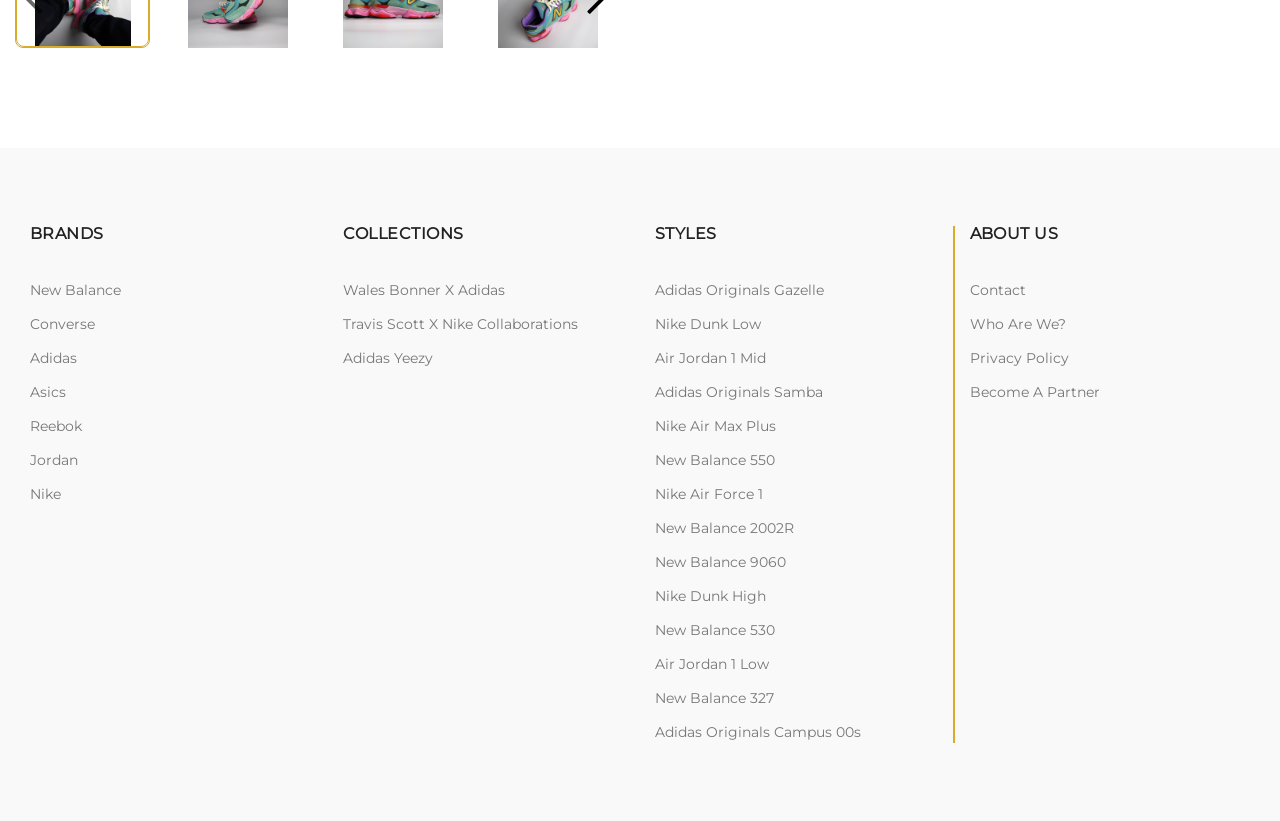Specify the bounding box coordinates of the area to click in order to execute this command: 'Contact us'. The coordinates should consist of four float numbers ranging from 0 to 1, and should be formatted as [left, top, right, bottom].

[0.757, 0.342, 0.801, 0.364]